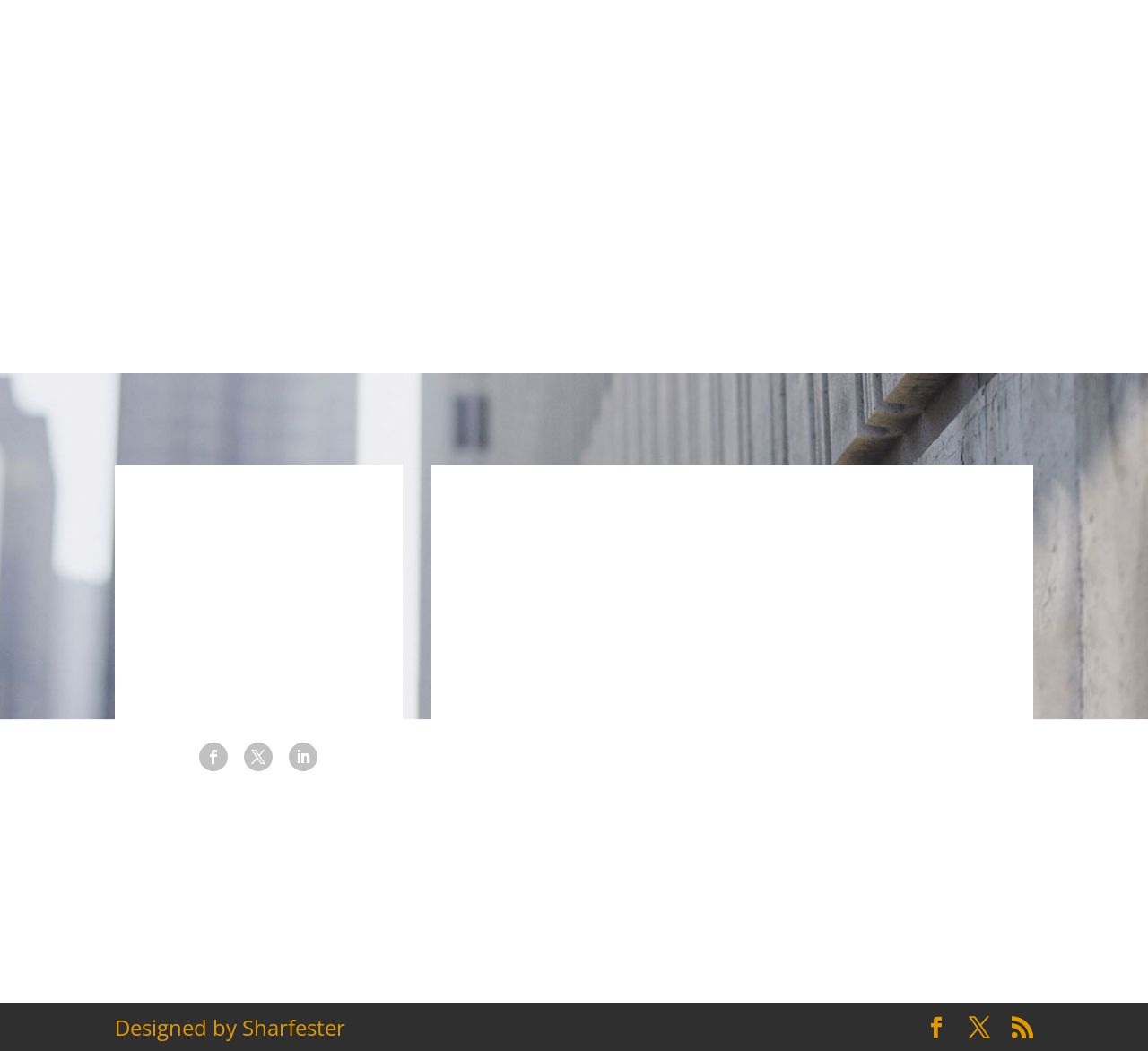Provide the bounding box coordinates of the area you need to click to execute the following instruction: "Click the Twitter link".

[0.213, 0.707, 0.238, 0.734]